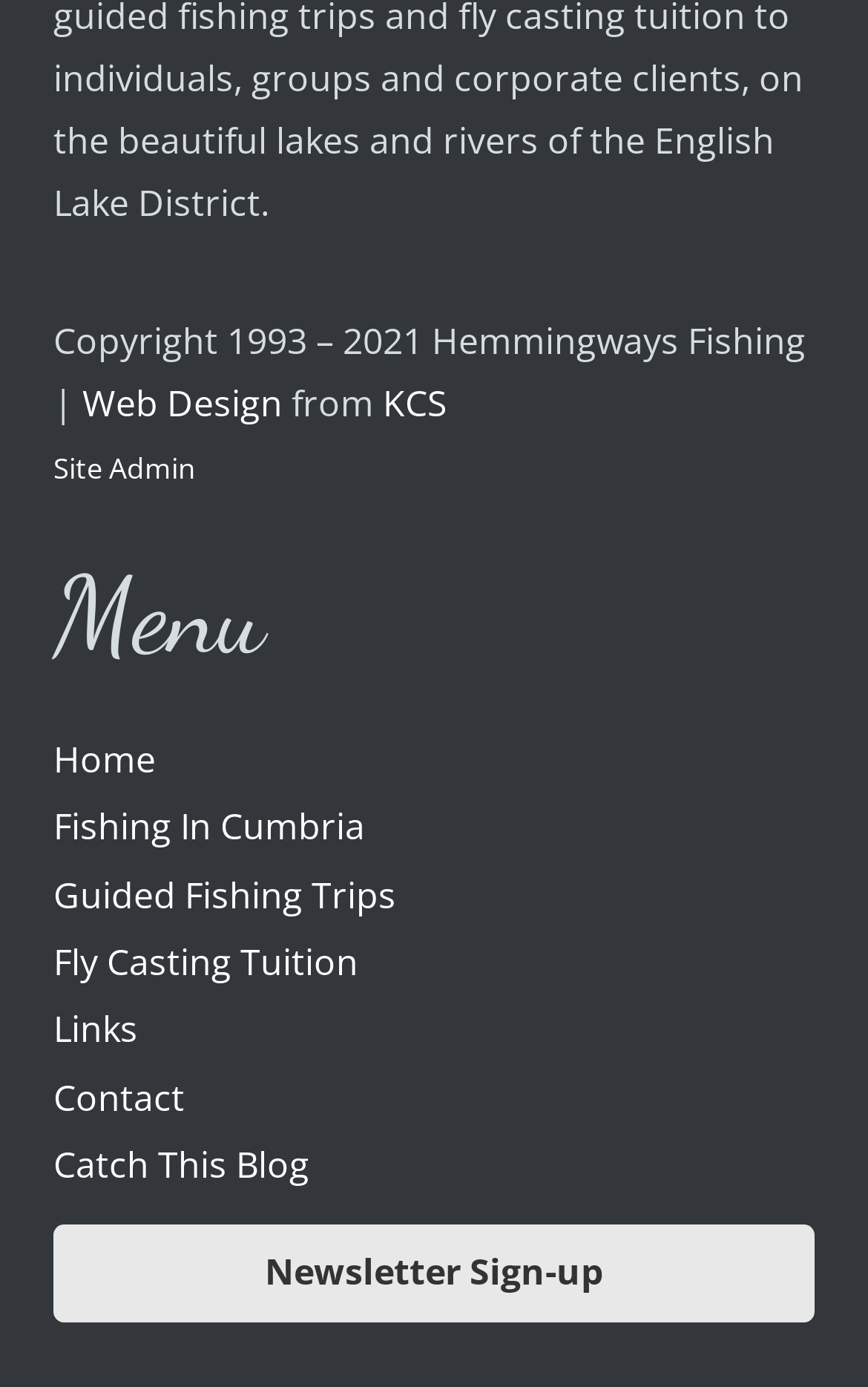Determine the bounding box coordinates for the region that must be clicked to execute the following instruction: "contact us".

[0.062, 0.773, 0.213, 0.809]